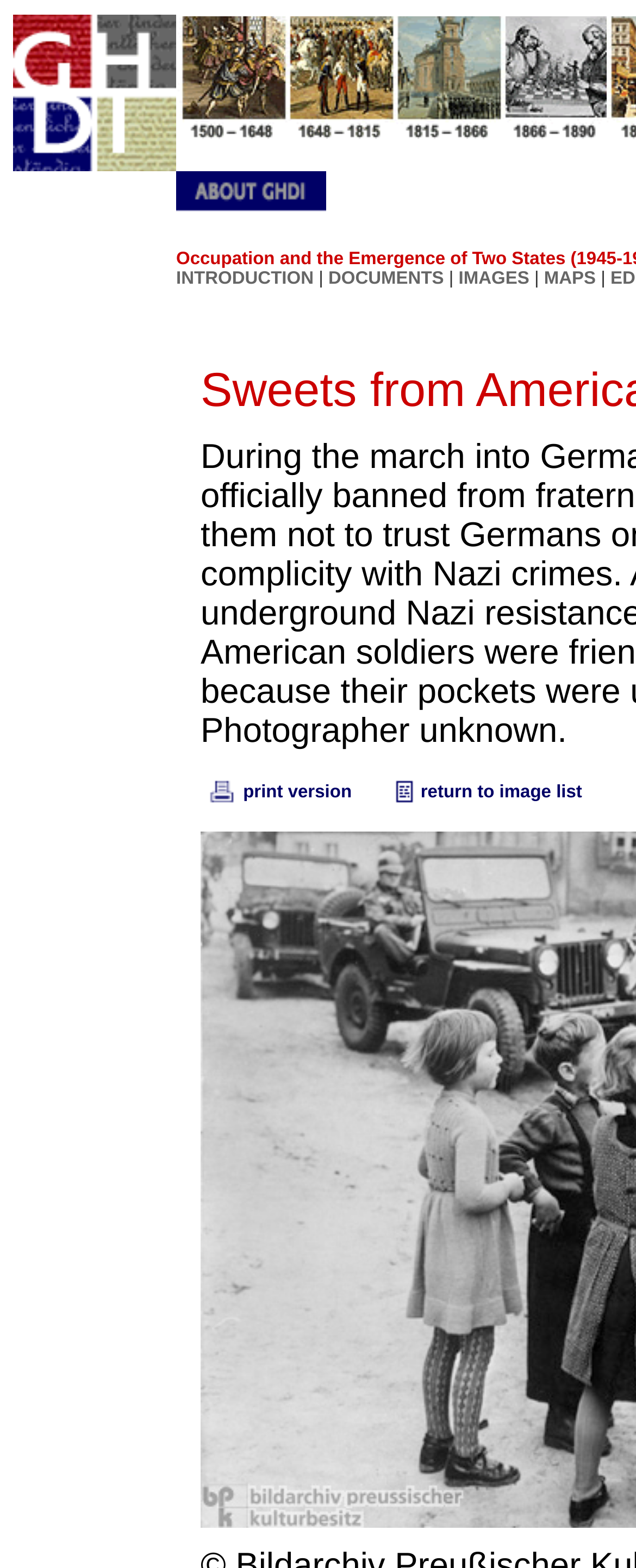Determine the bounding box coordinates of the clickable area required to perform the following instruction: "view IMAGES". The coordinates should be represented as four float numbers between 0 and 1: [left, top, right, bottom].

[0.721, 0.171, 0.832, 0.184]